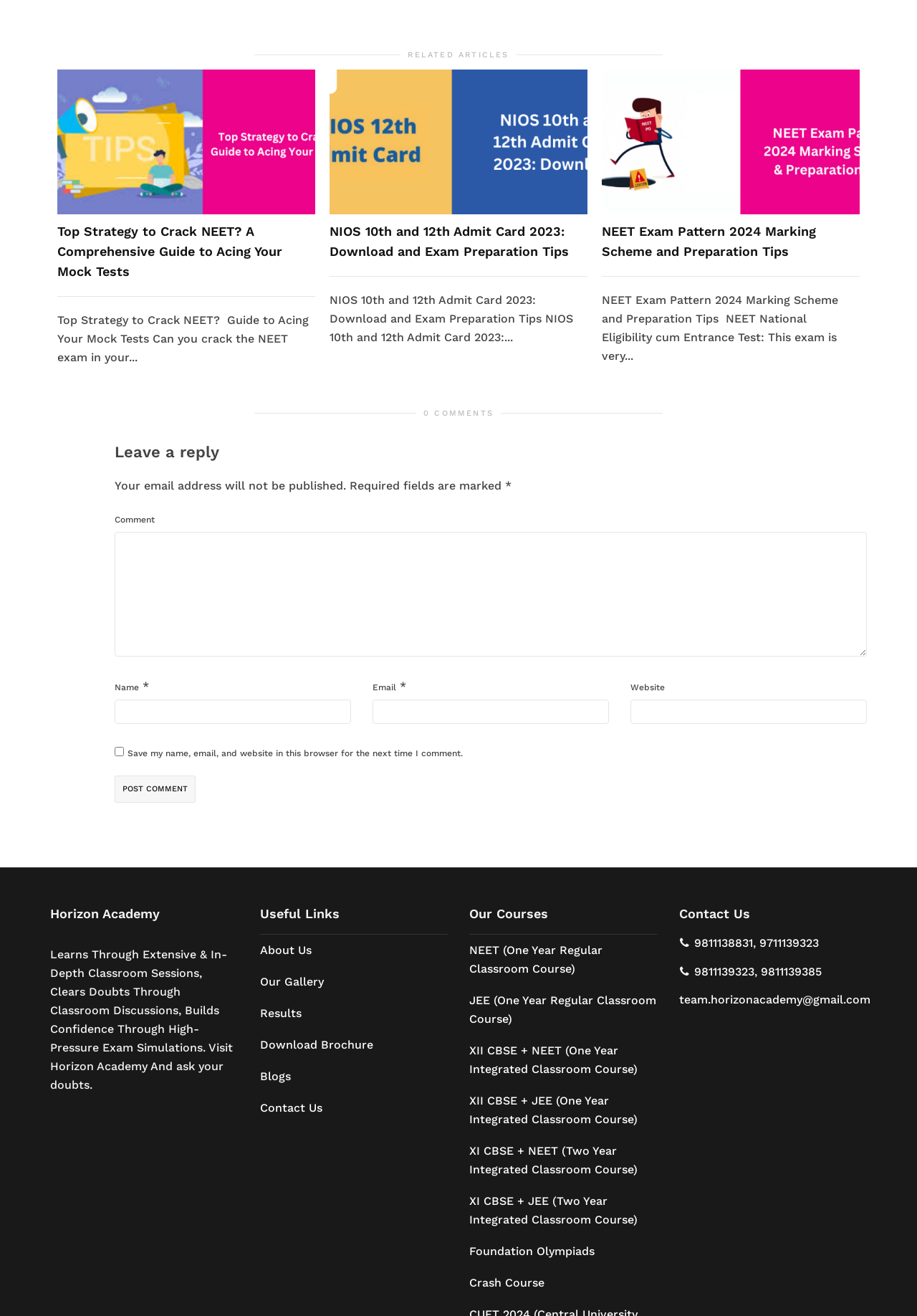What is the name of the academy?
Look at the image and construct a detailed response to the question.

The name of the academy can be found by looking at the heading element with the text 'Horizon Academy' in the complementary section.